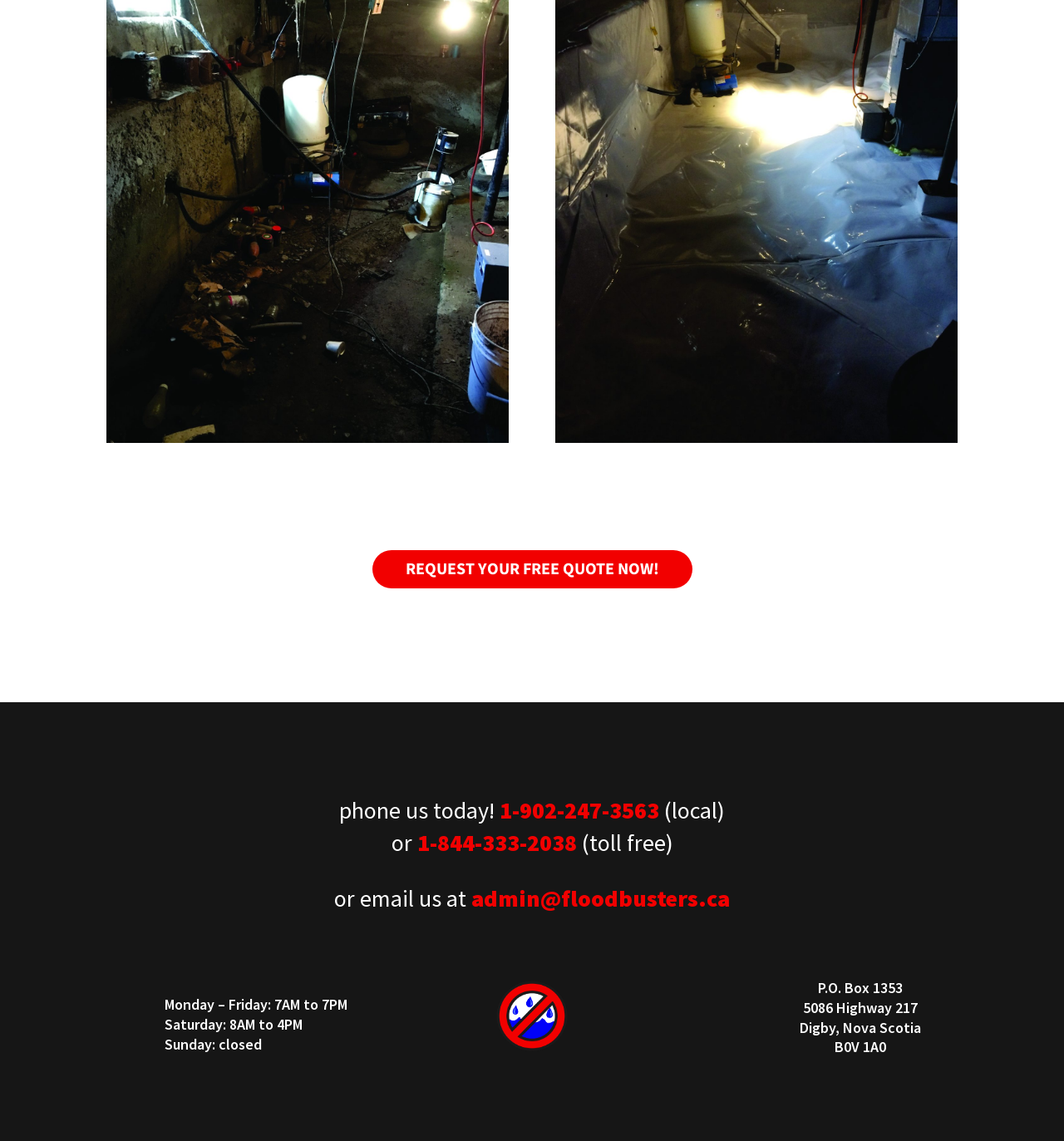Please determine the bounding box of the UI element that matches this description: admin@floodbusters.ca. The coordinates should be given as (top-left x, top-left y, bottom-right x, bottom-right y), with all values between 0 and 1.

[0.443, 0.774, 0.686, 0.801]